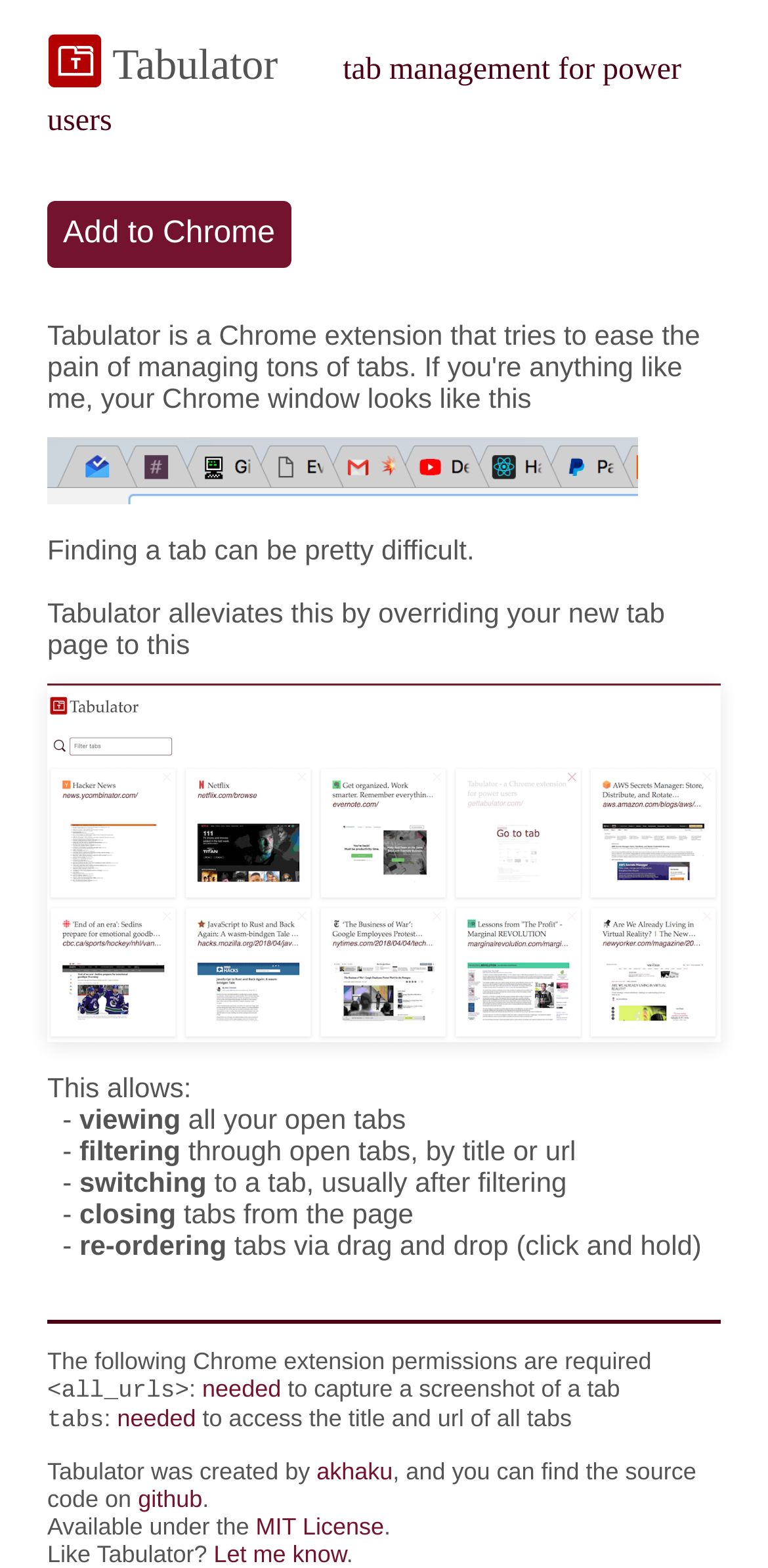Generate a detailed explanation of the webpage's features and information.

This webpage is about a Chrome extension called Tabulator, which is designed for power users to manage their tabs. At the top, there is a heading with the extension's name and a brief description, accompanied by a small image of the Tabulator logo. Below the heading, there is a prominent "Add to Chrome" button.

The main content of the page is divided into sections, with an image of many open tabs at the top, followed by a brief description of the problem of finding a specific tab among many open ones. The solution, Tabulator, is then introduced, which overrides the new tab page to provide a more organized view of open tabs.

The page then lists the features of Tabulator, including viewing all open tabs, filtering through them by title or URL, switching to a tab, closing tabs, and reordering tabs via drag and drop. Each feature is listed with a dash and a brief description.

Below the feature list, there is a horizontal separator, followed by a section explaining the Chrome extension permissions required by Tabulator, including access to all URLs and the ability to capture screenshots of tabs.

The page also provides information about the creator of Tabulator, akhaku, and links to the source code on GitHub. Finally, there is a note about the extension being available under the MIT License.